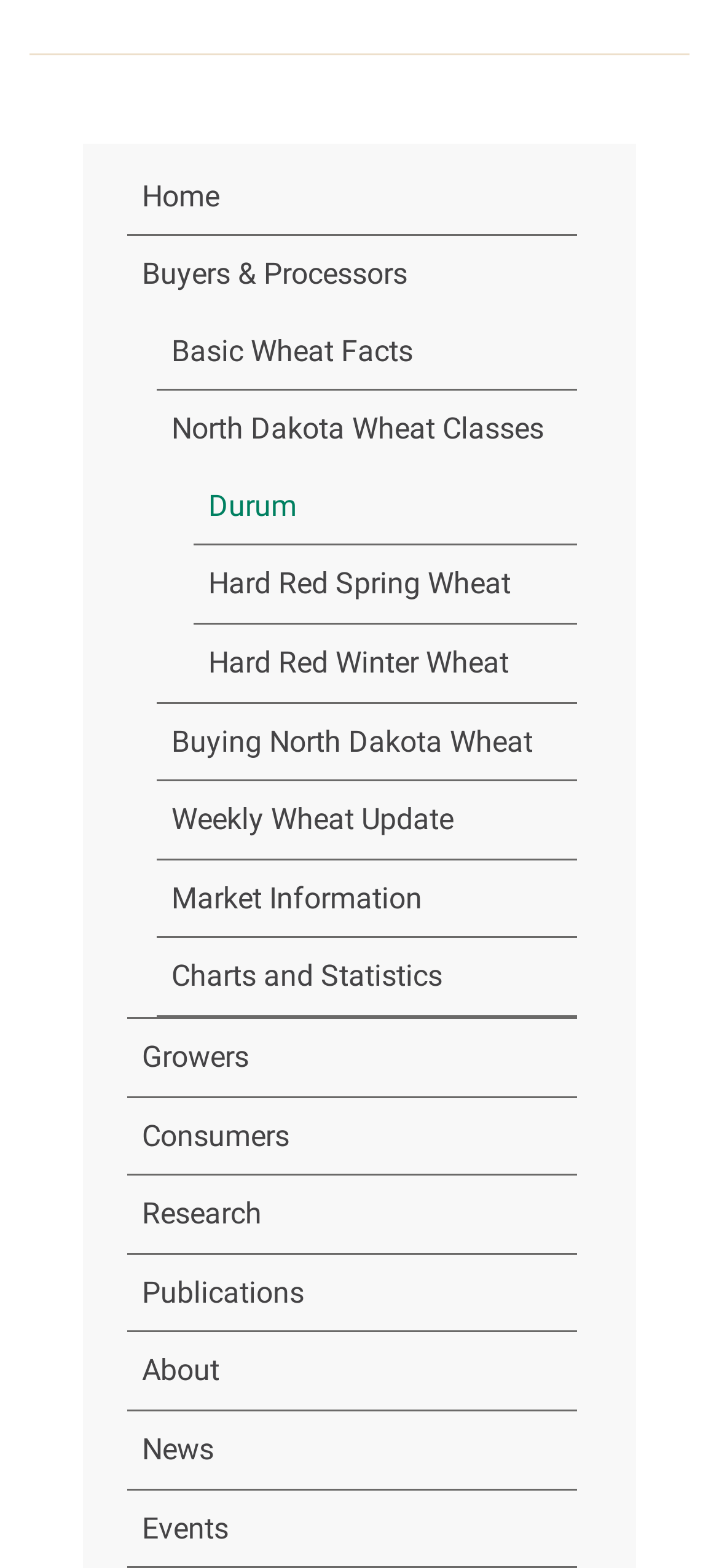Identify the bounding box coordinates for the UI element described as follows: Basic Wheat Facts. Use the format (top-left x, top-left y, bottom-right x, bottom-right y) and ensure all values are floating point numbers between 0 and 1.

[0.218, 0.199, 0.803, 0.248]